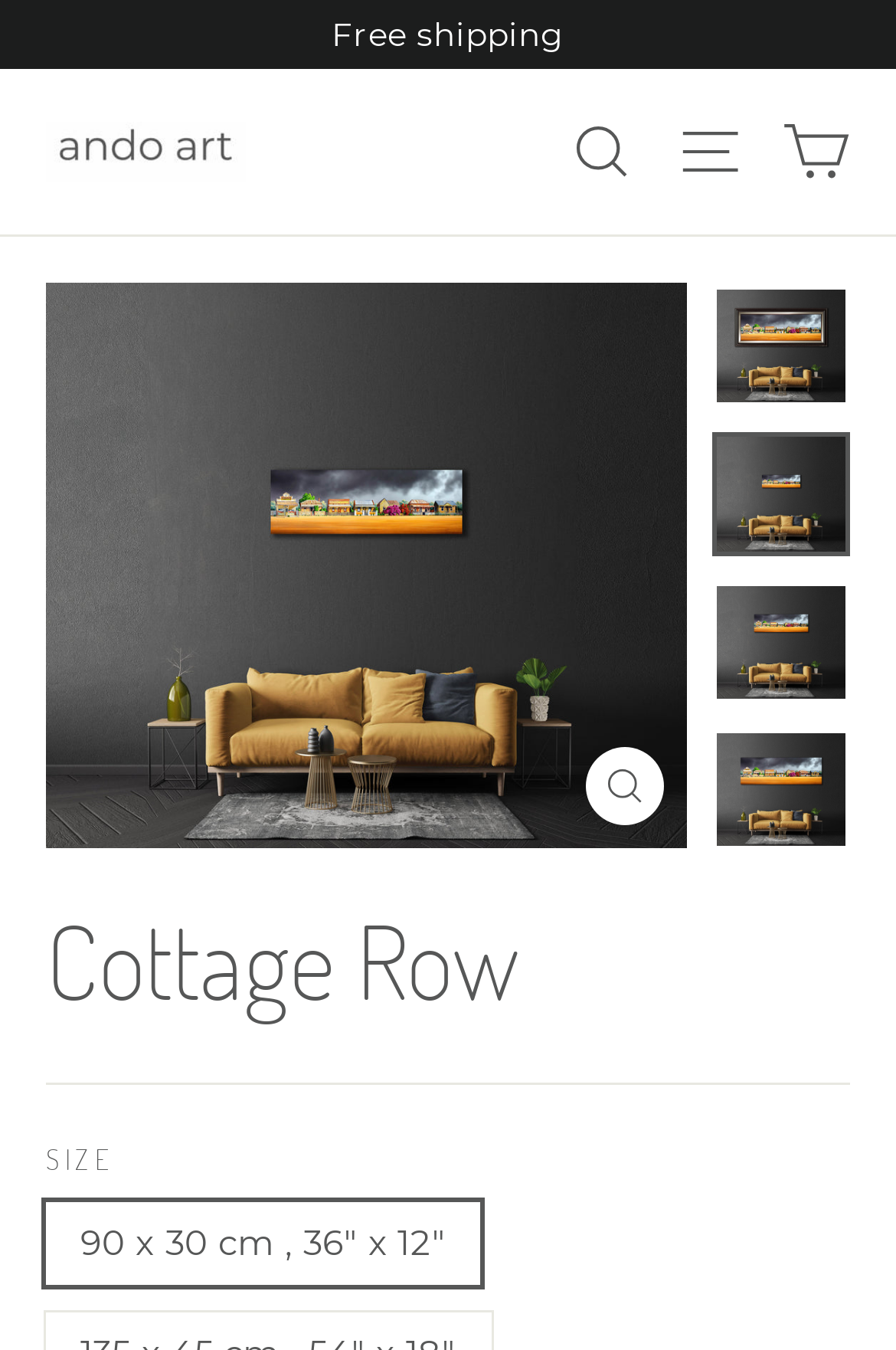How many navigation links are there? Observe the screenshot and provide a one-word or short phrase answer.

4